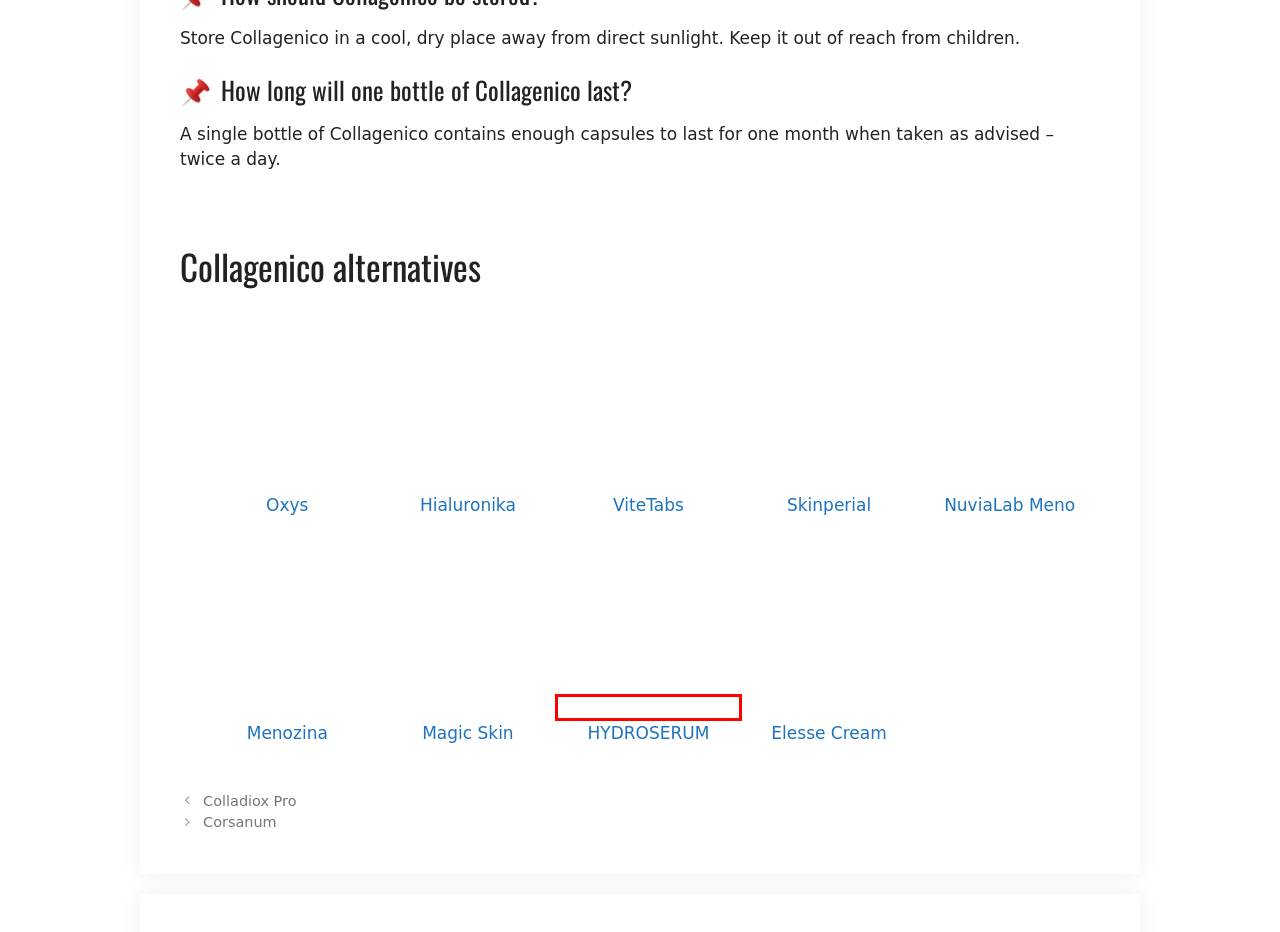You are given a screenshot of a webpage with a red bounding box around an element. Choose the most fitting webpage description for the page that appears after clicking the element within the red bounding box. Here are the candidates:
A. Hialuronika - Opinions, Reviews, Price, Negative Reviews
B. Elesse Cream - Opinions, Reviews, Price, Negative Reviews
C. Magic Skin - Opinions, Reviews, Price, Negative Reviews
D. HYDROSERUM - Opinions, Reviews, Price, Negative Reviews
E. Menozina - Opinions, Reviews, Price, Negative Reviews
F. ViteTabs - Opinions, Reviews, Price, Negative Reviews
G. Oxys - Opinions, Reviews, Price, Negative Reviews
H. Corsanum - Opinions, Reviews, Price, Negative Reviews

D